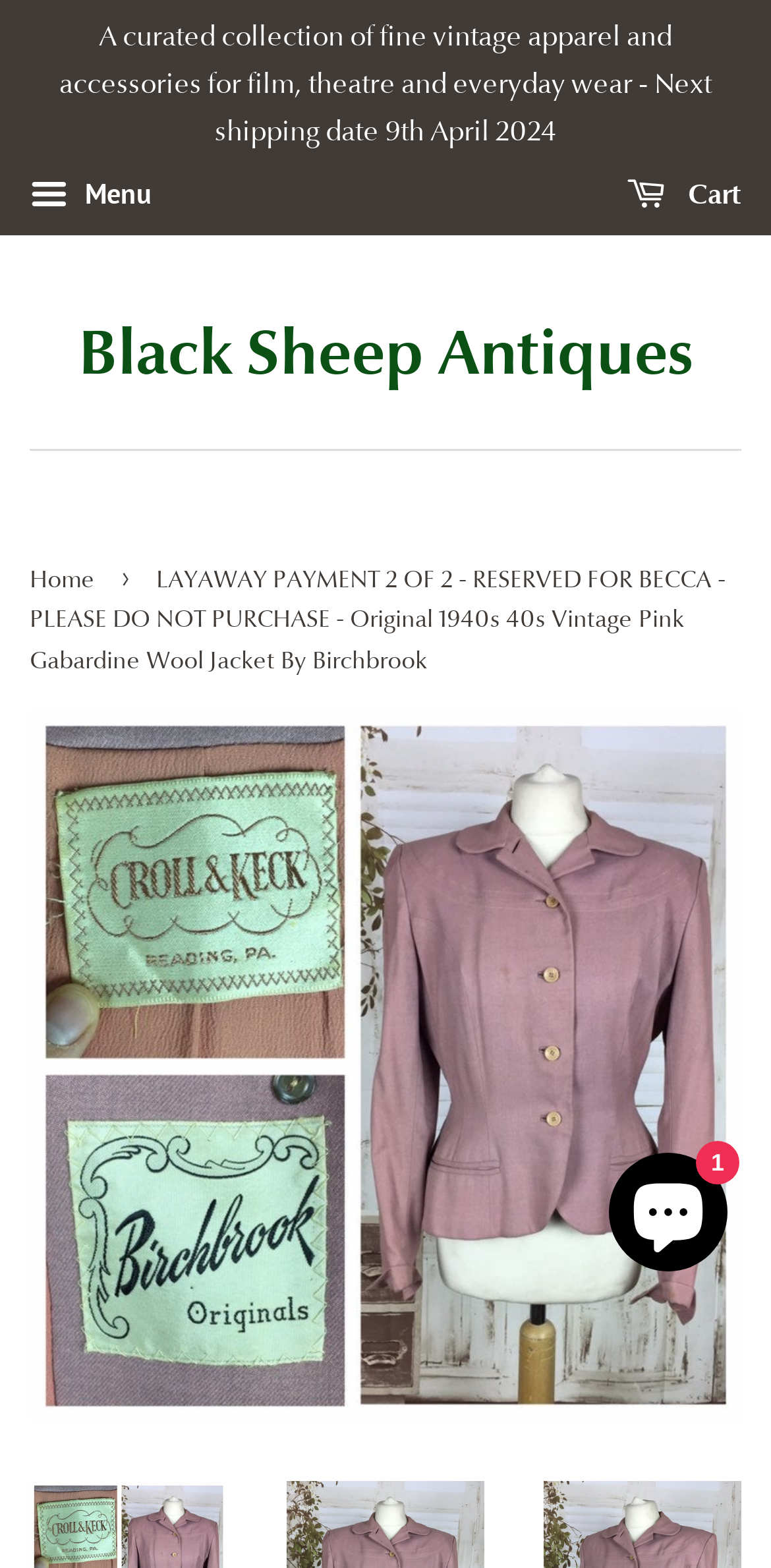What is the main category of products sold on this website?
Respond with a short answer, either a single word or a phrase, based on the image.

vintage apparel